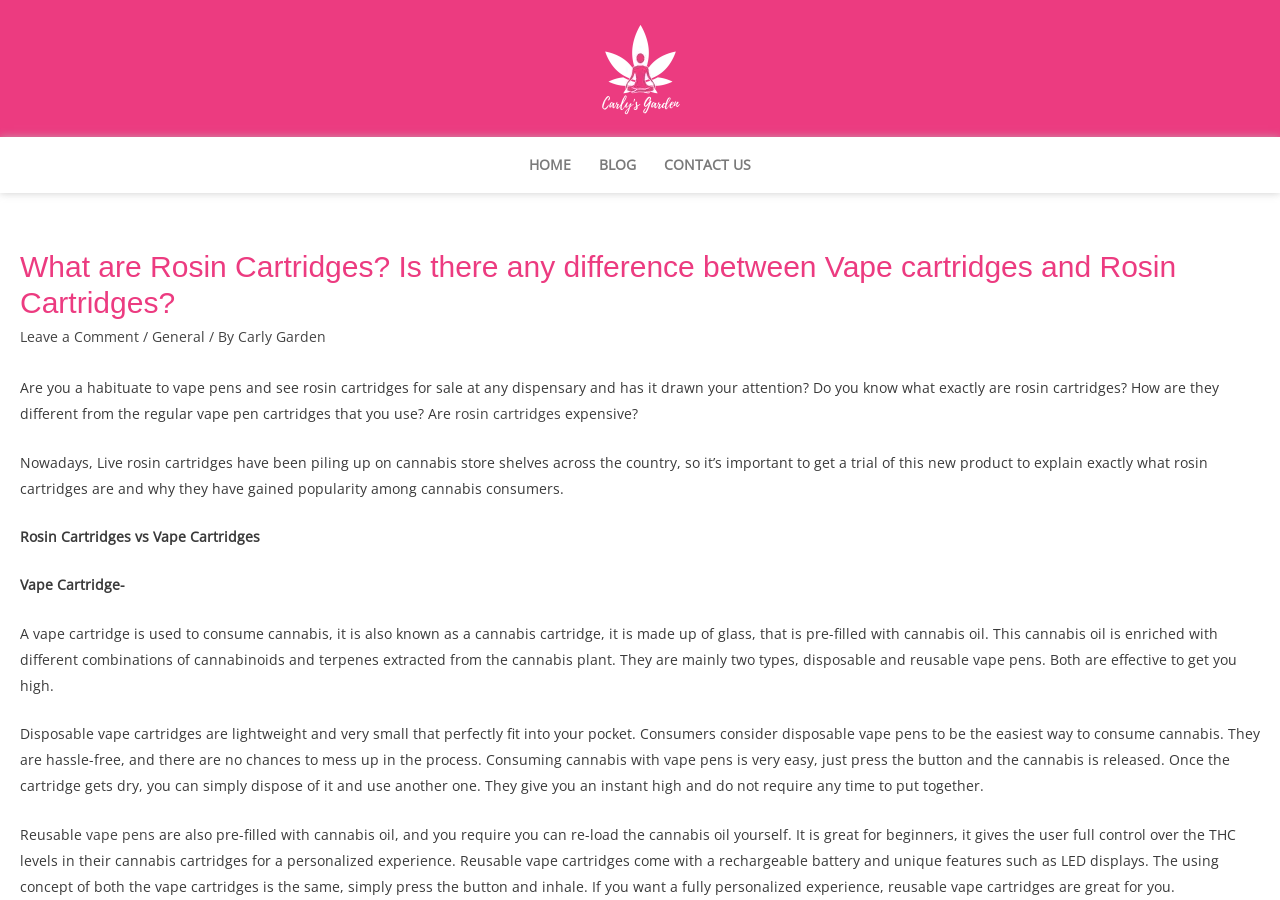Find the bounding box coordinates of the element I should click to carry out the following instruction: "Check my voter registration status".

None